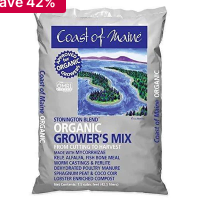Describe the image thoroughly, including all noticeable details.

This image showcases a bag of "Coast of Maine Stonington Blend Organic Grower's Mix," presented prominently as part of a promotional offer, featuring a striking blue and silver design with a scenic landscape motif. The bag contains essential organic materials tailored for gardeners, highlighting its high-quality ingredients such as kelp, fish meal, and lobster-enriched compost, suitable for various stages of plant growth from cutting to harvest. A bold label emphasizes a significant discount of 42%, enhancing its appeal to consumers looking for eco-friendly gardening solutions. This product is available at the Gardin Warehouse, with a sale price of $29.99 USD, down from a regular price of $51.99 USD, and is currently in stock with 13 units available.